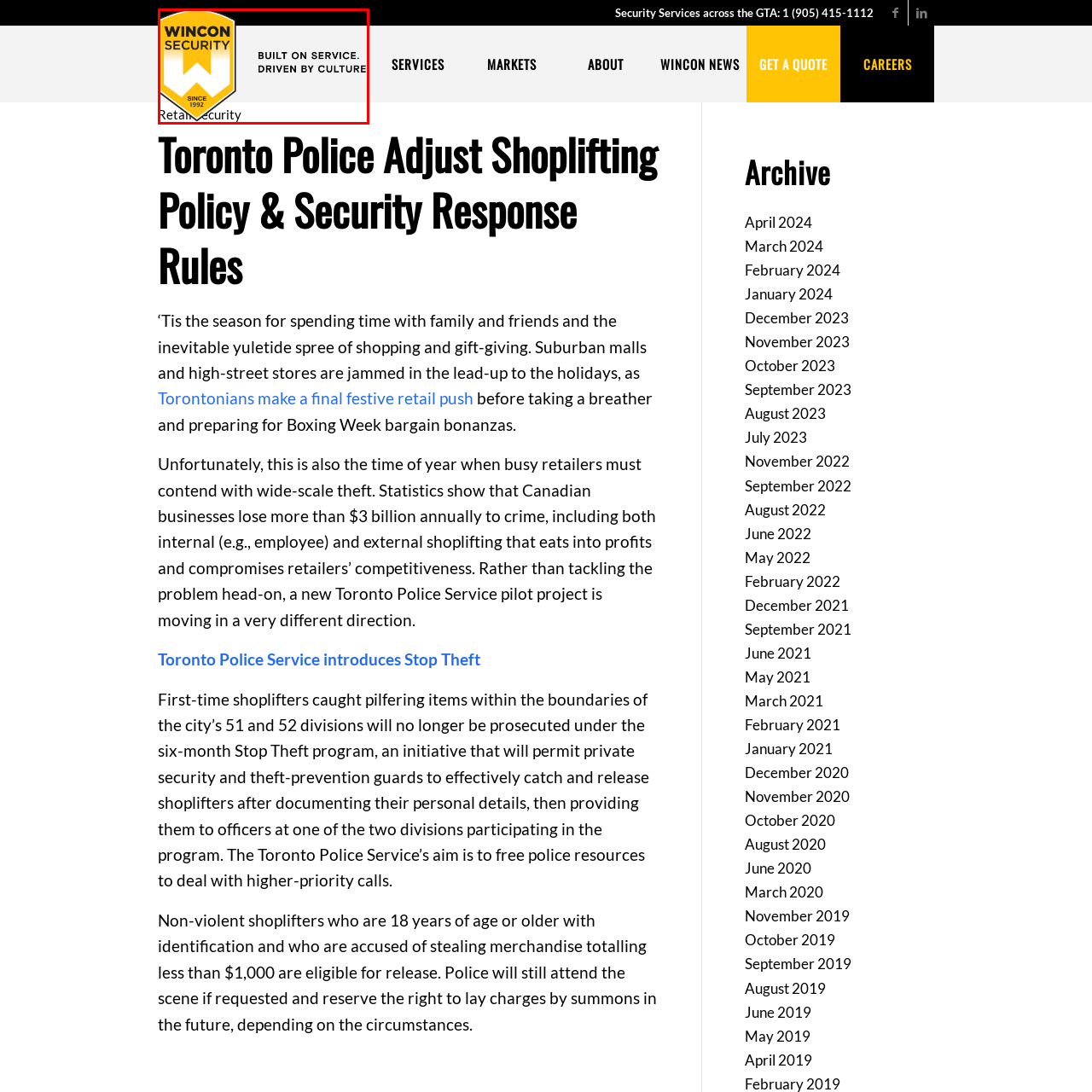Give an in-depth explanation of the image captured within the red boundary.

The image features the logo of Wincon Security, a company established in 1992, prominently displayed within a shield design. The logo is set against a clean, two-toned background, emphasizing its colors of yellow and black, which convey strength and reliability. Beneath the logo, the phrase "BUILT ON SERVICE. DRIVEN BY CULTURE." highlights the company's commitment to high-quality security services. Additionally, the label "Retail Security" suggests a specialized focus on protecting retail environments. This branding encapsulates Wincon Security’s dedication to providing exceptional service to its clients throughout the Greater Toronto Area.